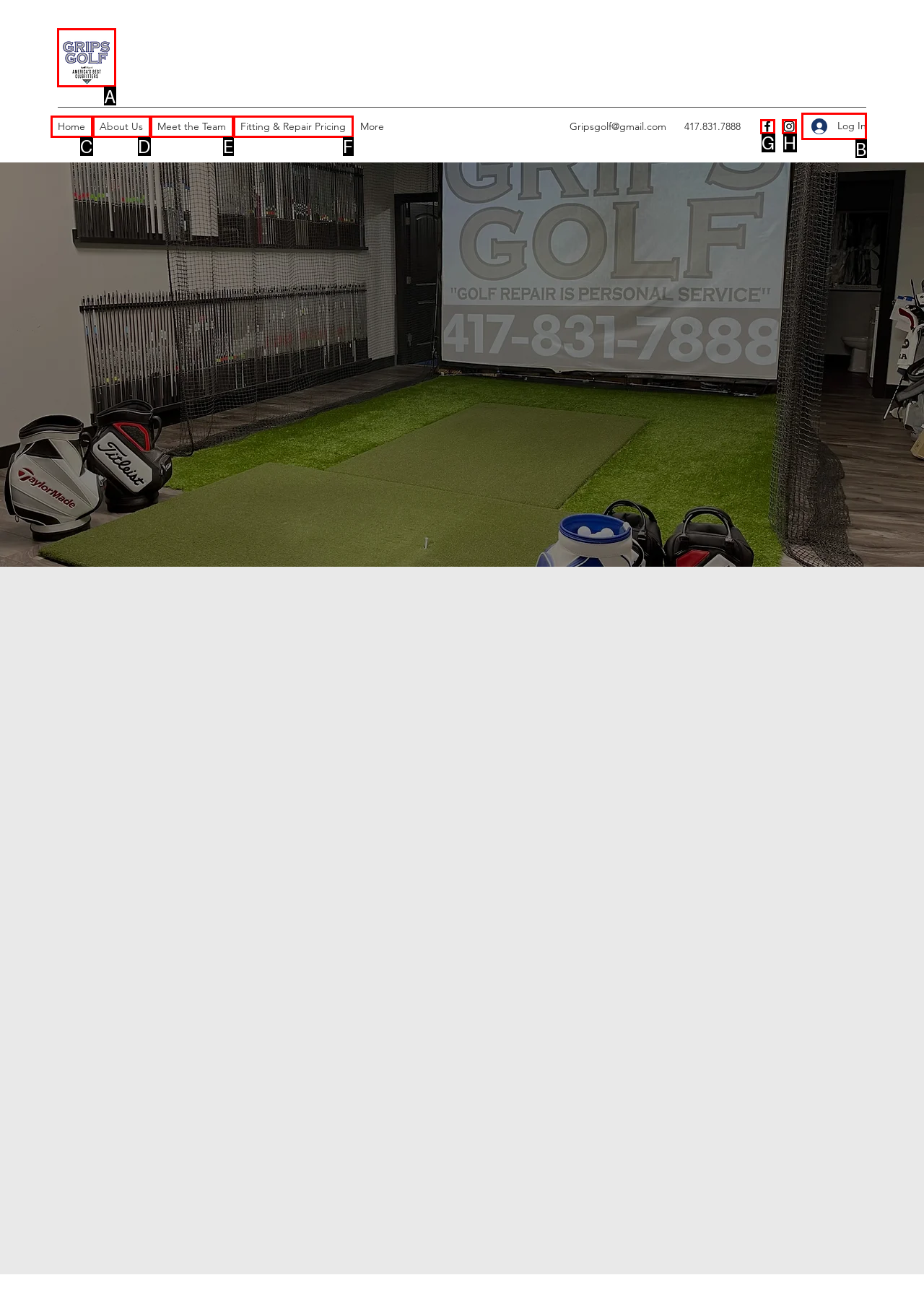To complete the task: Click the Grips Golf logo, which option should I click? Answer with the appropriate letter from the provided choices.

A